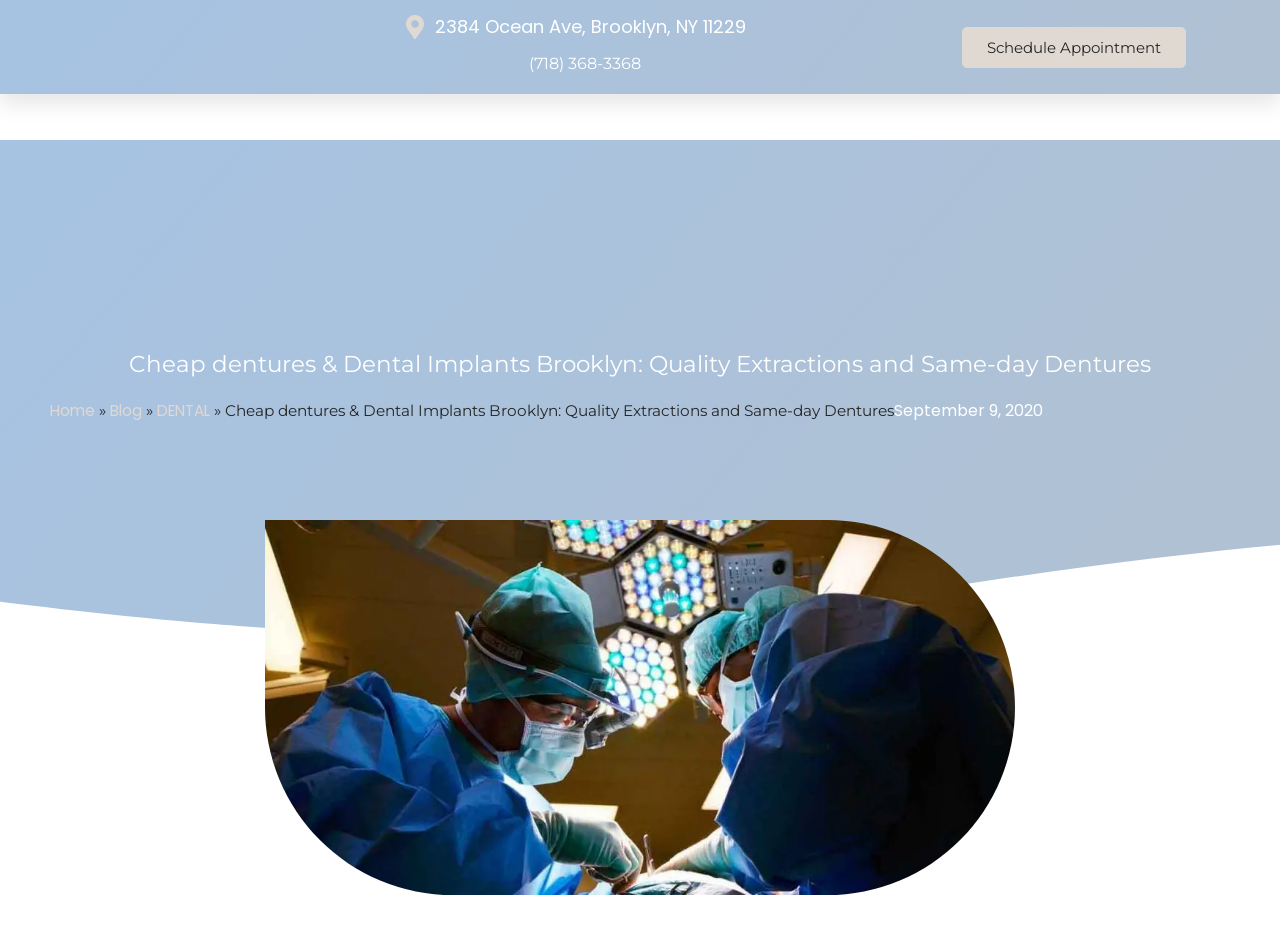Identify the bounding box for the described UI element. Provide the coordinates in (top-left x, top-left y, bottom-right x, bottom-right y) format with values ranging from 0 to 1: Schedule Appointment

[0.752, 0.028, 0.927, 0.072]